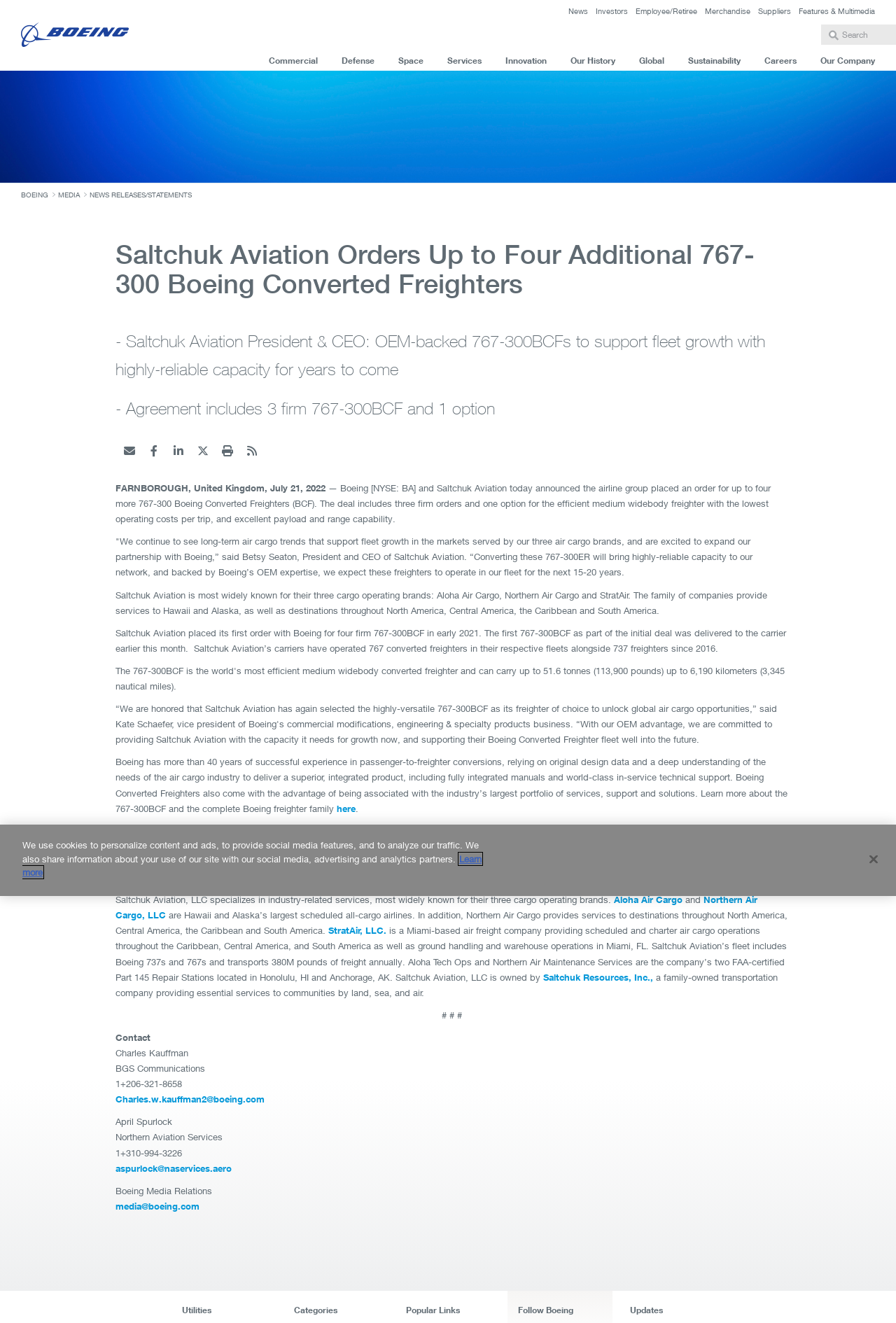Based on the description "aspurlock@naservices.aero", find the bounding box of the specified UI element.

[0.129, 0.879, 0.259, 0.887]